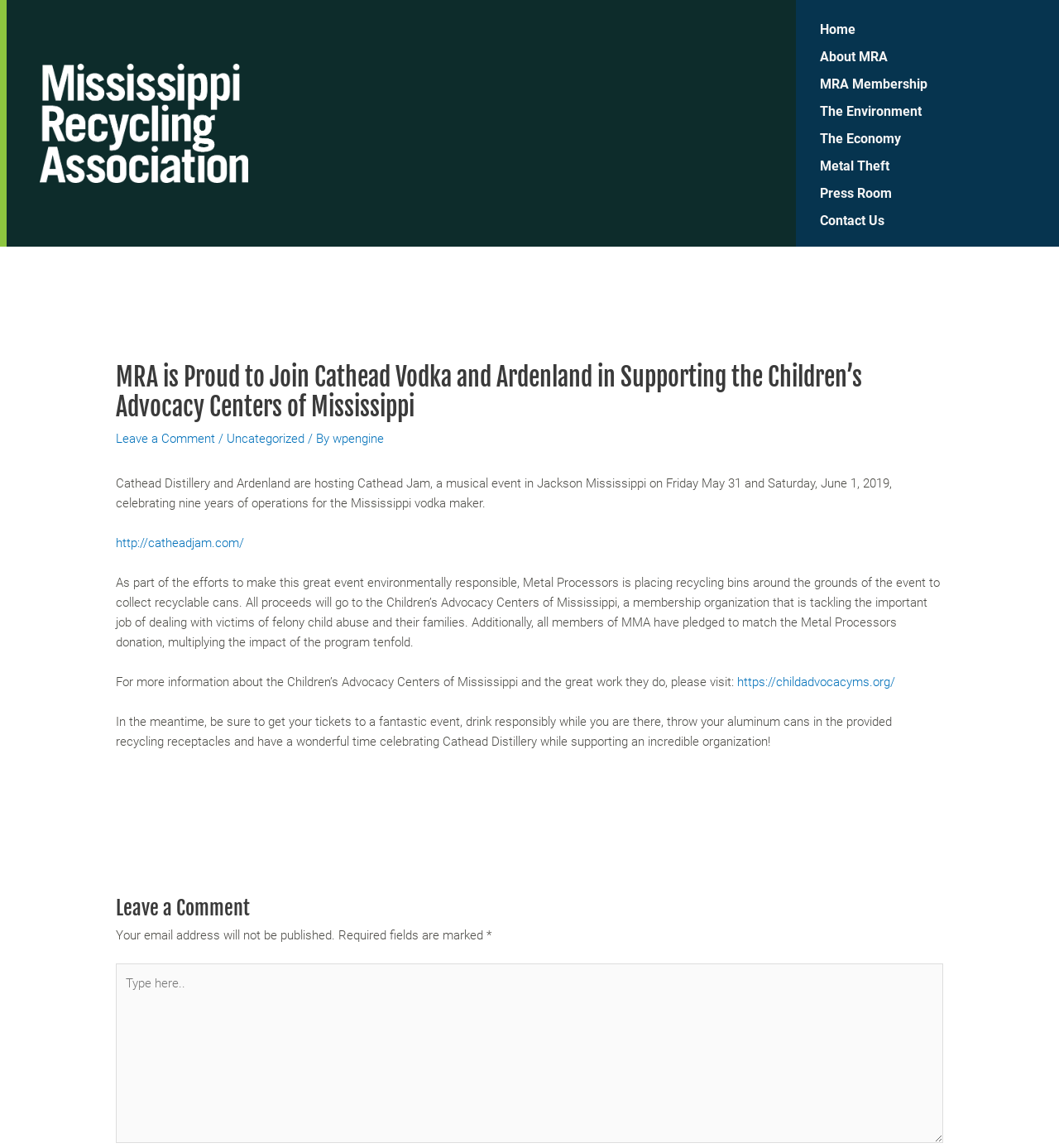Find the bounding box coordinates for the area you need to click to carry out the instruction: "Click the Leave a Comment link". The coordinates should be four float numbers between 0 and 1, indicated as [left, top, right, bottom].

[0.109, 0.376, 0.203, 0.389]